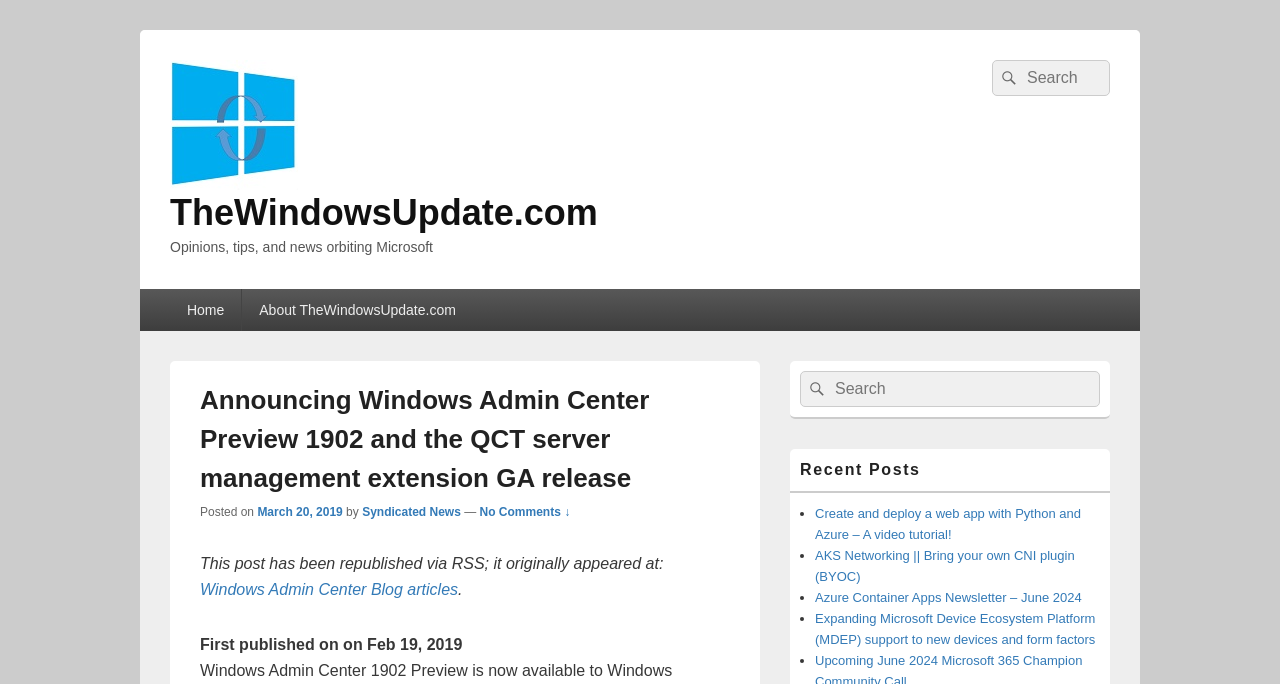Utilize the details in the image to thoroughly answer the following question: What is the website's name?

The website's name can be found in the top-left corner of the webpage, where it says 'TheWindowsUpdate.com' in the image and link elements.